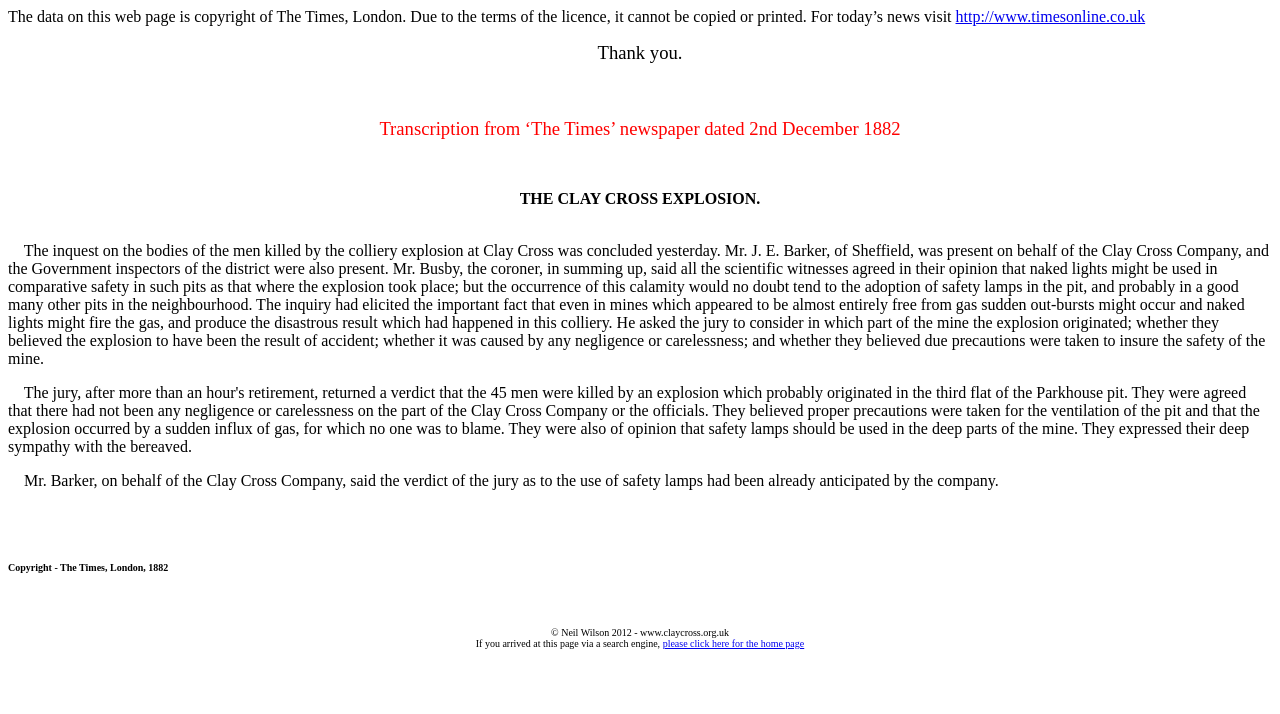Answer the following inquiry with a single word or phrase:
Who is the author of the webpage content?

Neil Wilson